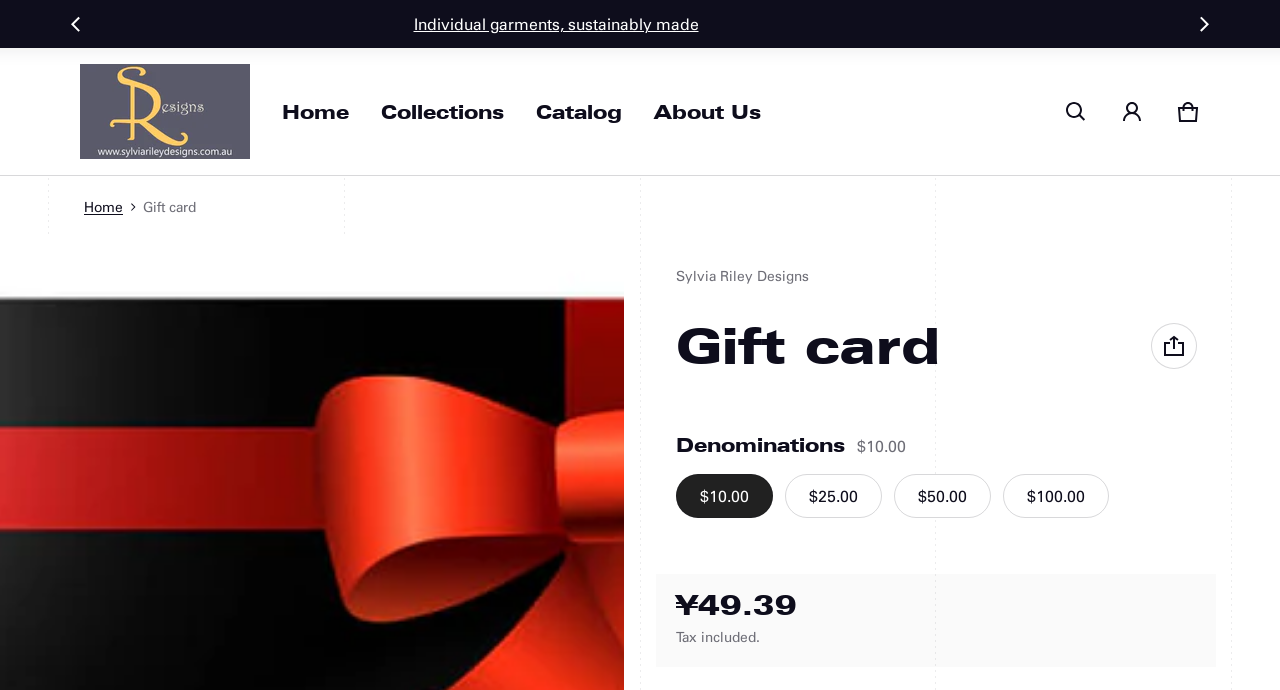Bounding box coordinates are given in the format (top-left x, top-left y, bottom-right x, bottom-right y). All values should be floating point numbers between 0 and 1. Provide the bounding box coordinate for the UI element described as: aria-label="Login"

[0.862, 0.121, 0.906, 0.202]